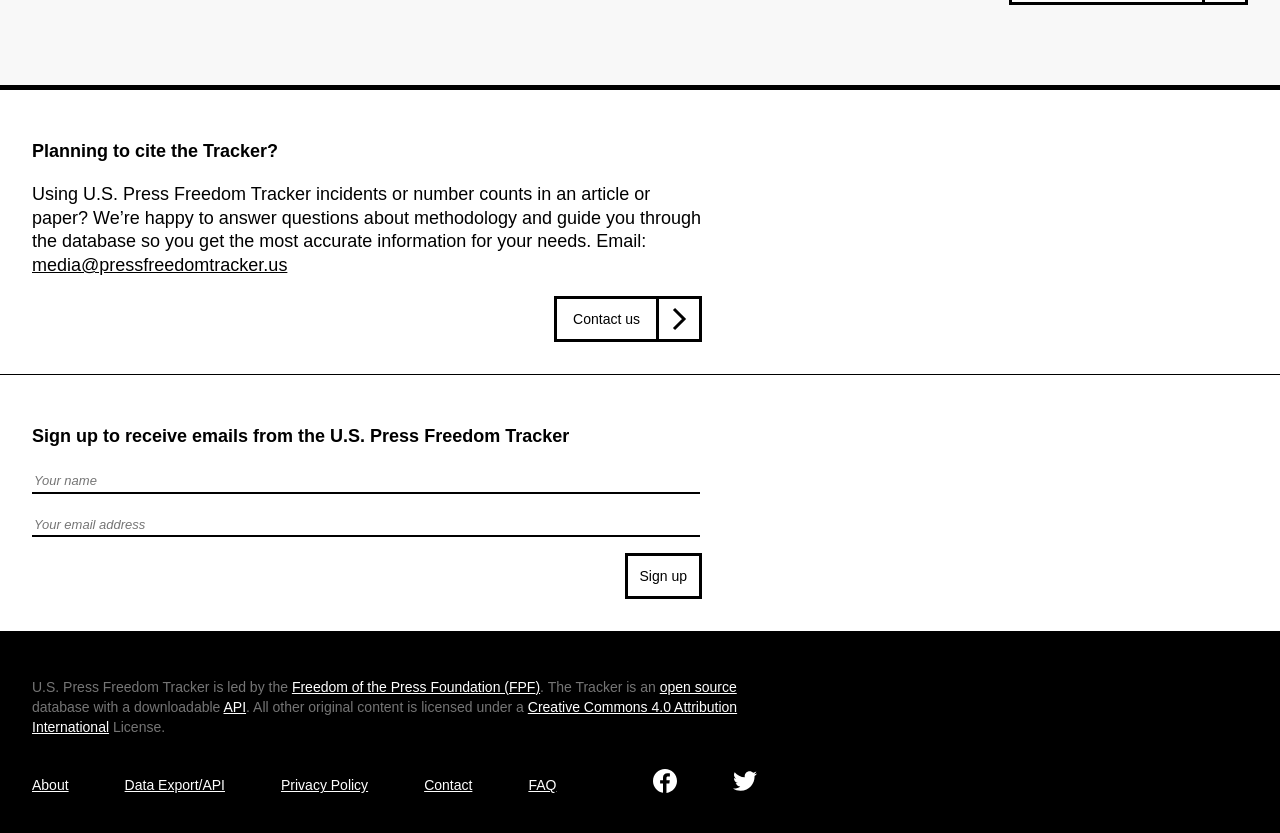Indicate the bounding box coordinates of the element that must be clicked to execute the instruction: "get started with removing background noise". The coordinates should be given as four float numbers between 0 and 1, i.e., [left, top, right, bottom].

None